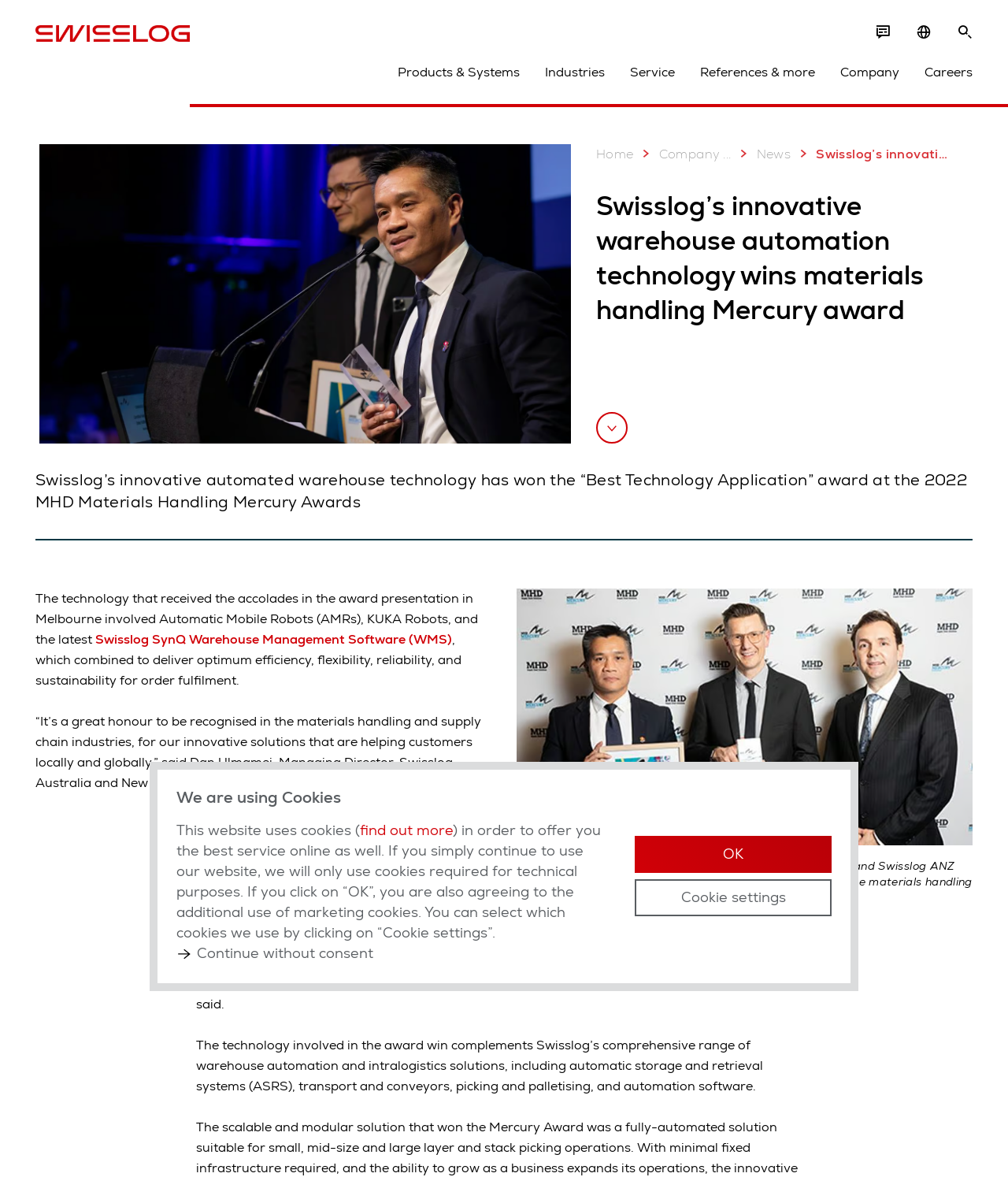Identify the bounding box coordinates of the element to click to follow this instruction: 'Click the News link'. Ensure the coordinates are four float values between 0 and 1, provided as [left, top, right, bottom].

[0.729, 0.122, 0.785, 0.139]